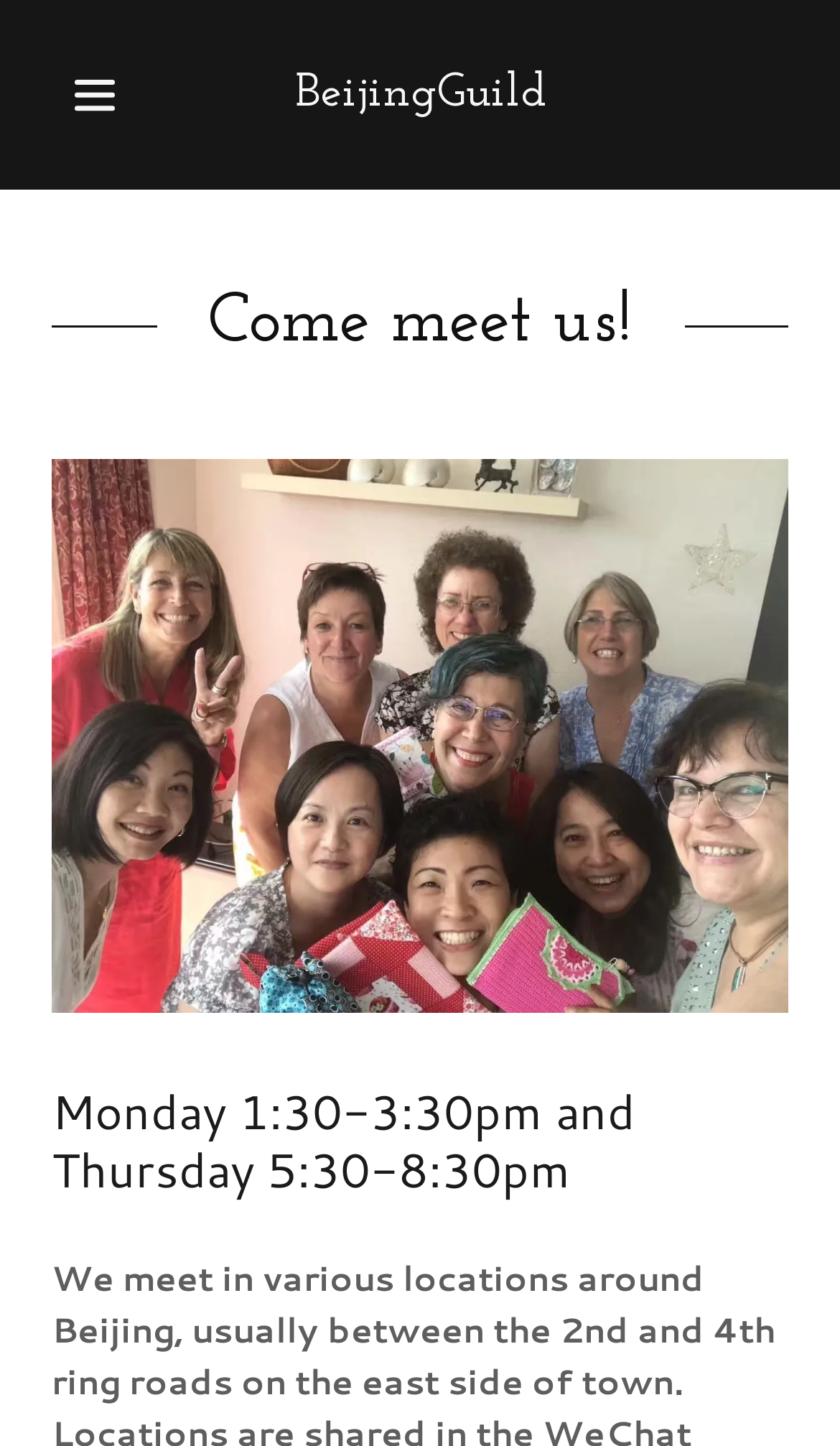What is the theme of the image?
Please answer the question with as much detail and depth as you can.

The image is likely related to the meet-ups, as it is placed below the heading that says 'Come meet us!' and above the text that describes the meet-up times. The image may be a photo of people meeting up or a related graphic.